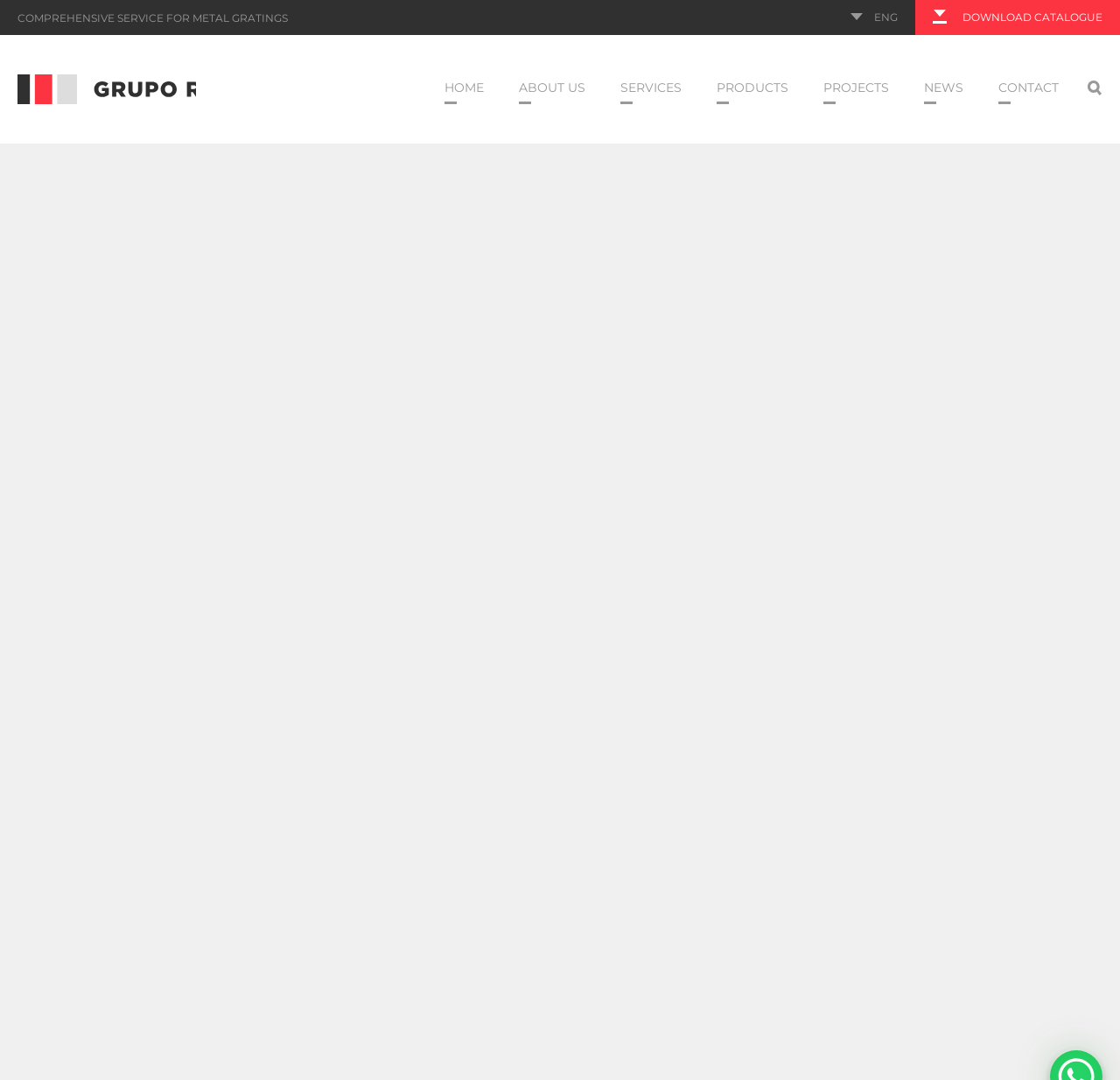Identify the bounding box coordinates of the clickable region to carry out the given instruction: "Click the 'Search' button".

[0.97, 0.074, 0.984, 0.089]